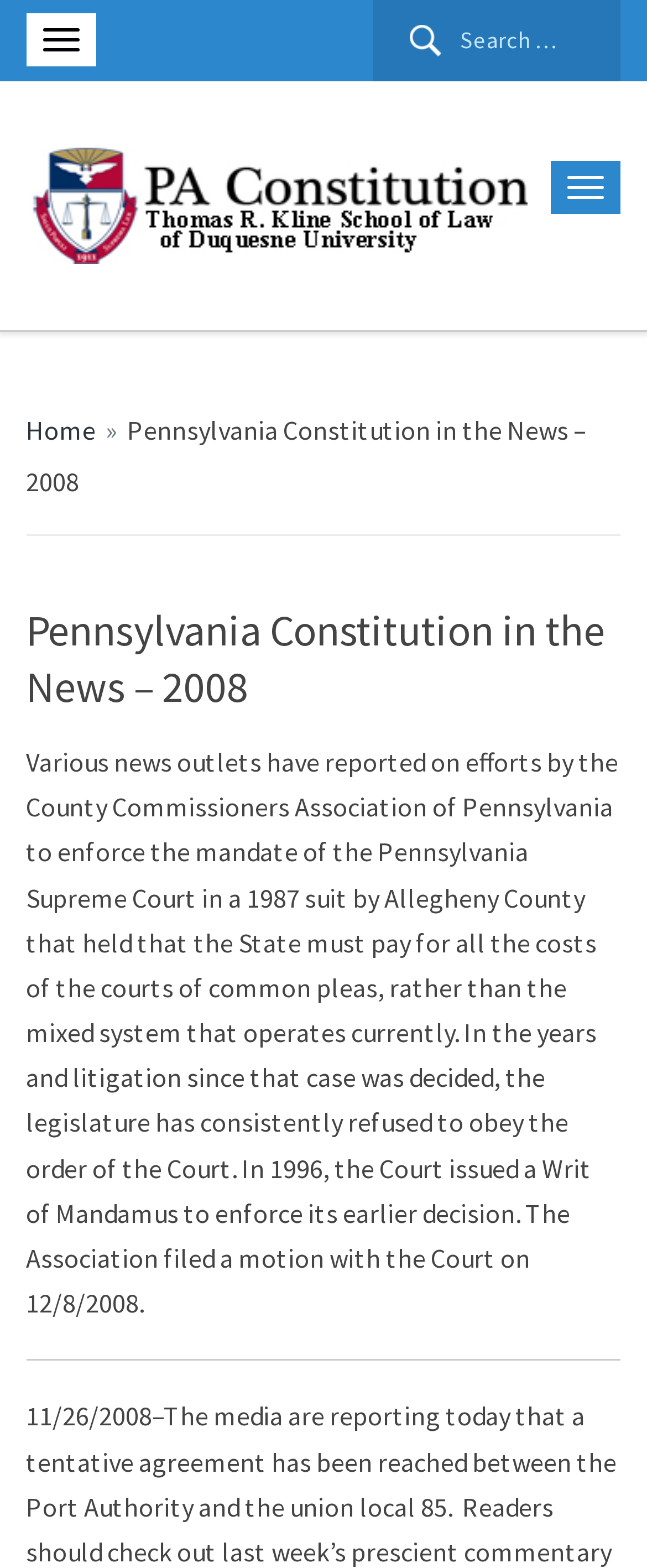Generate the text content of the main heading of the webpage.

Pennsylvania Constitution in the News – 2008